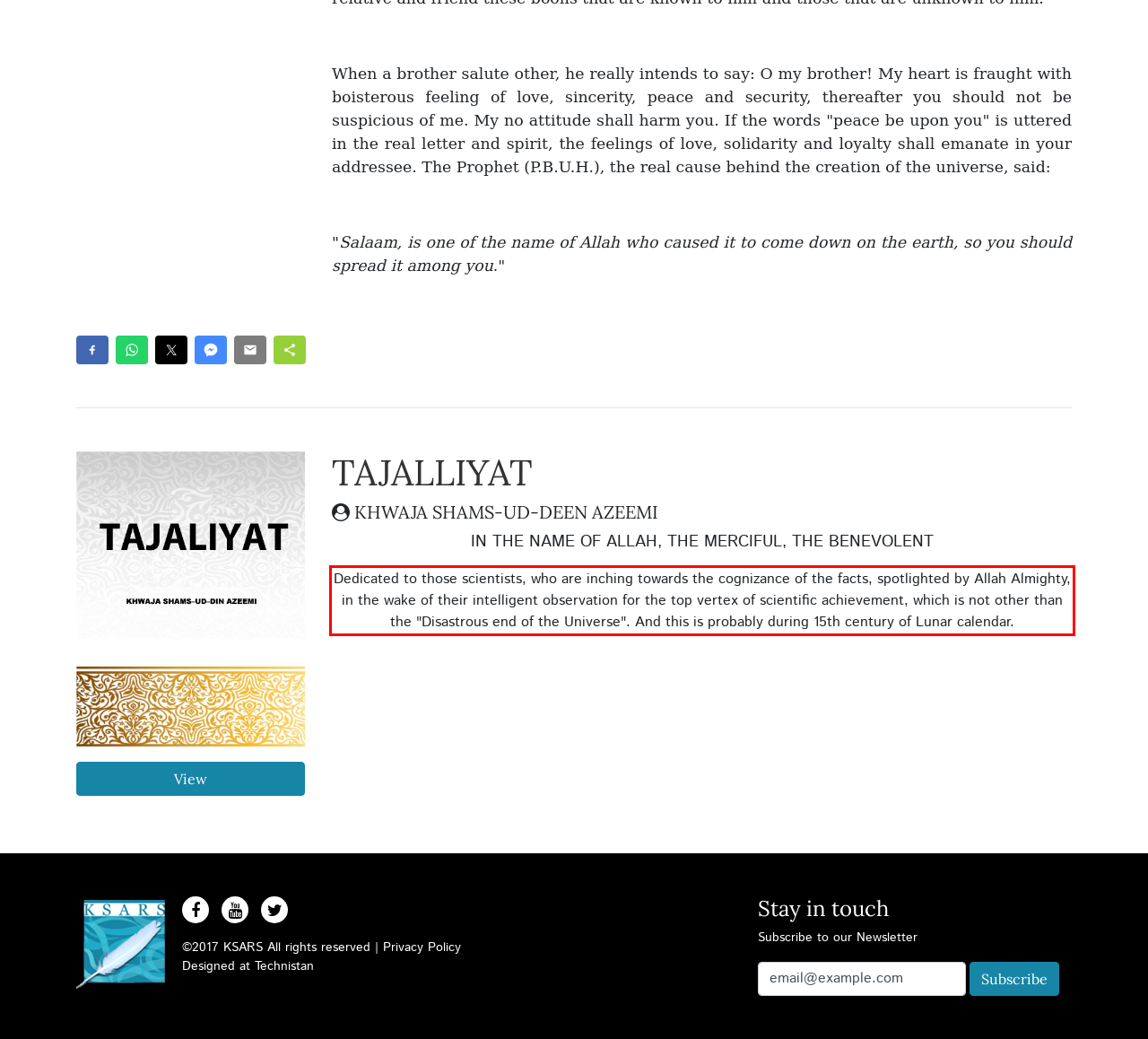Observe the screenshot of the webpage that includes a red rectangle bounding box. Conduct OCR on the content inside this red bounding box and generate the text.

Dedicated to those scientists, who are inching towards the cognizance of the facts, spotlighted by Allah Almighty, in the wake of their intelligent observation for the top vertex of scientific achievement, which is not other than the "Disastrous end of the Universe". And this is probably during 15th century of Lunar calendar.